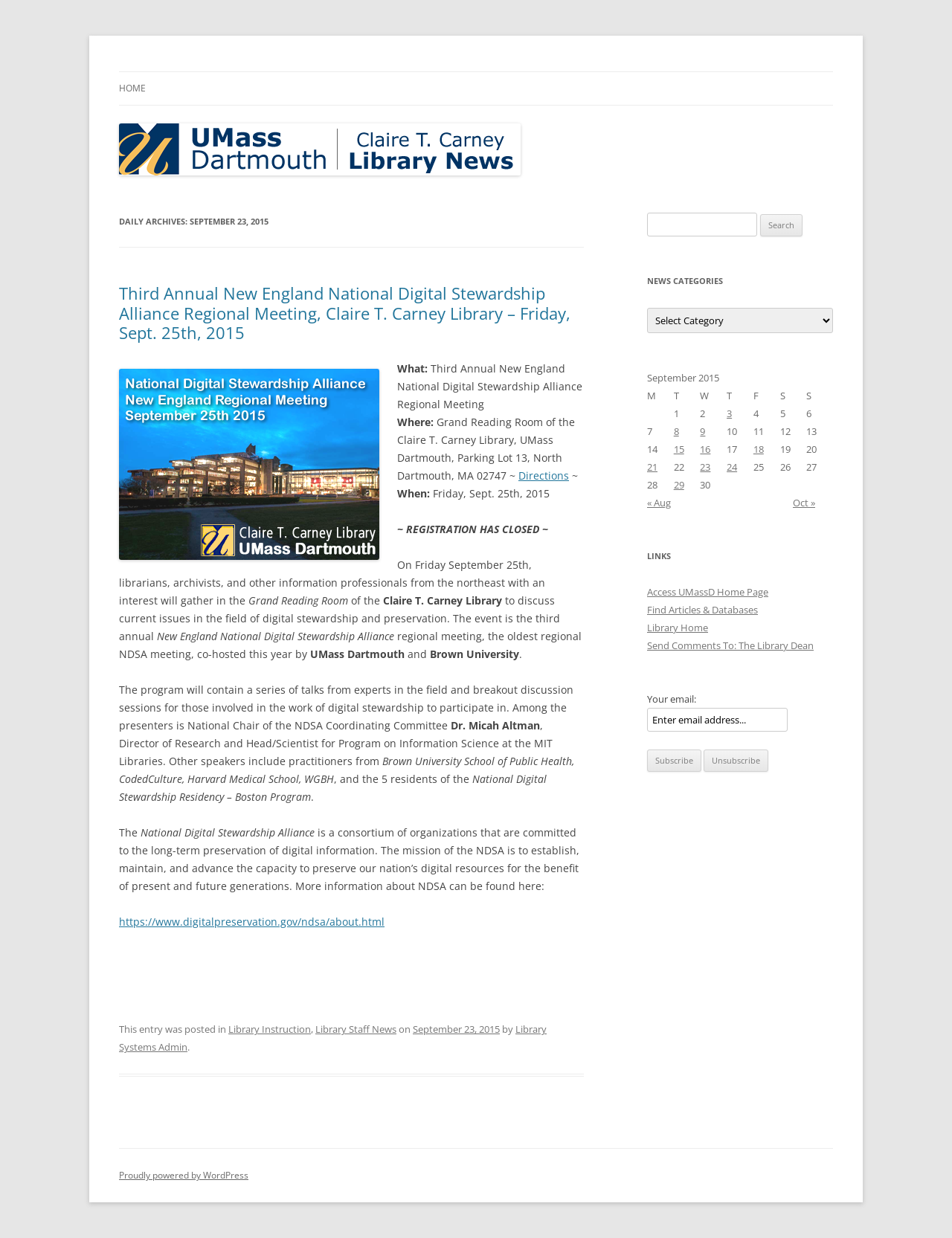Identify the bounding box coordinates for the region of the element that should be clicked to carry out the instruction: "Learn more about the National Digital Stewardship Alliance". The bounding box coordinates should be four float numbers between 0 and 1, i.e., [left, top, right, bottom].

[0.125, 0.739, 0.404, 0.75]